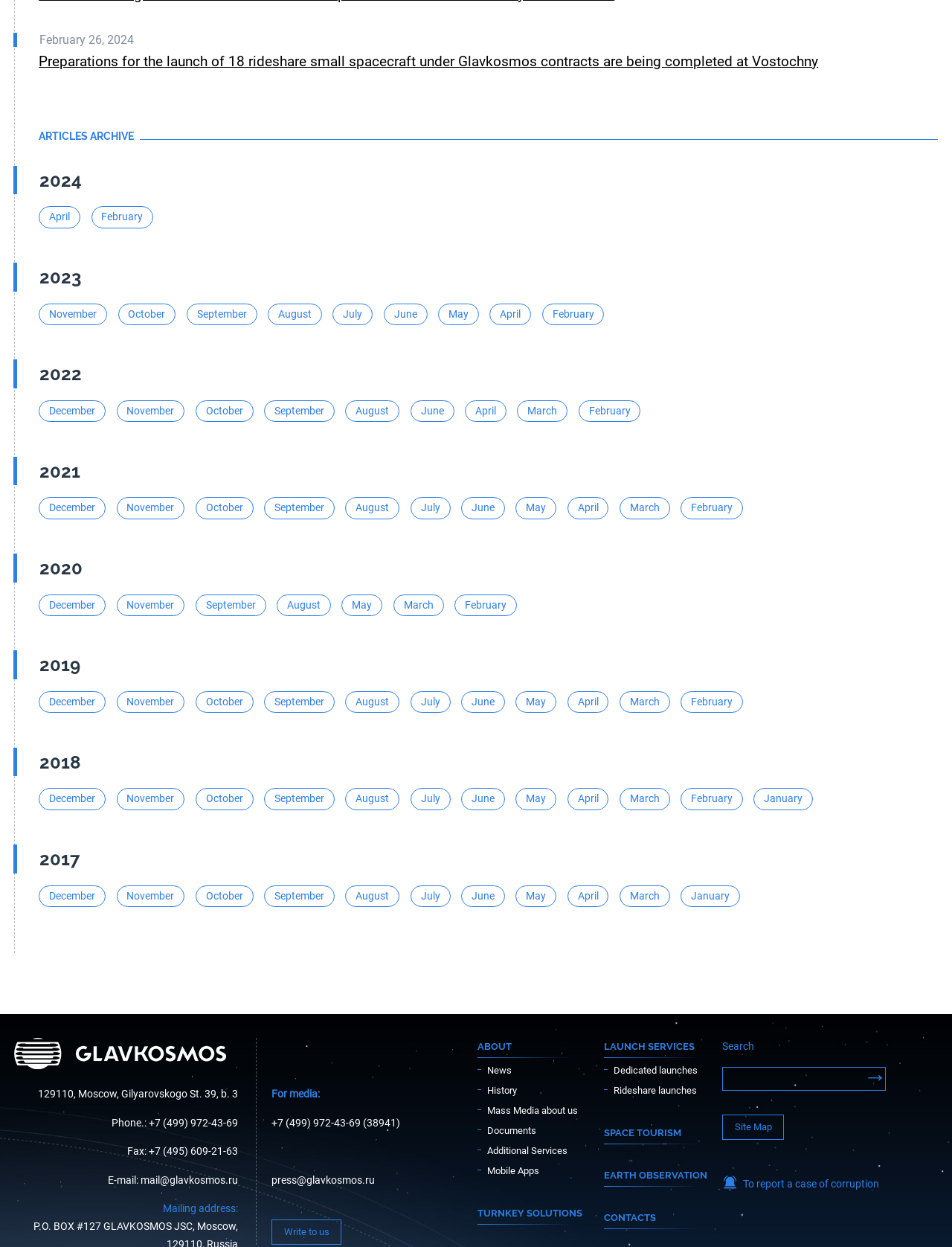Specify the bounding box coordinates of the region I need to click to perform the following instruction: "Browse articles from April 2023". The coordinates must be four float numbers in the range of 0 to 1, i.e., [left, top, right, bottom].

[0.041, 0.166, 0.084, 0.183]